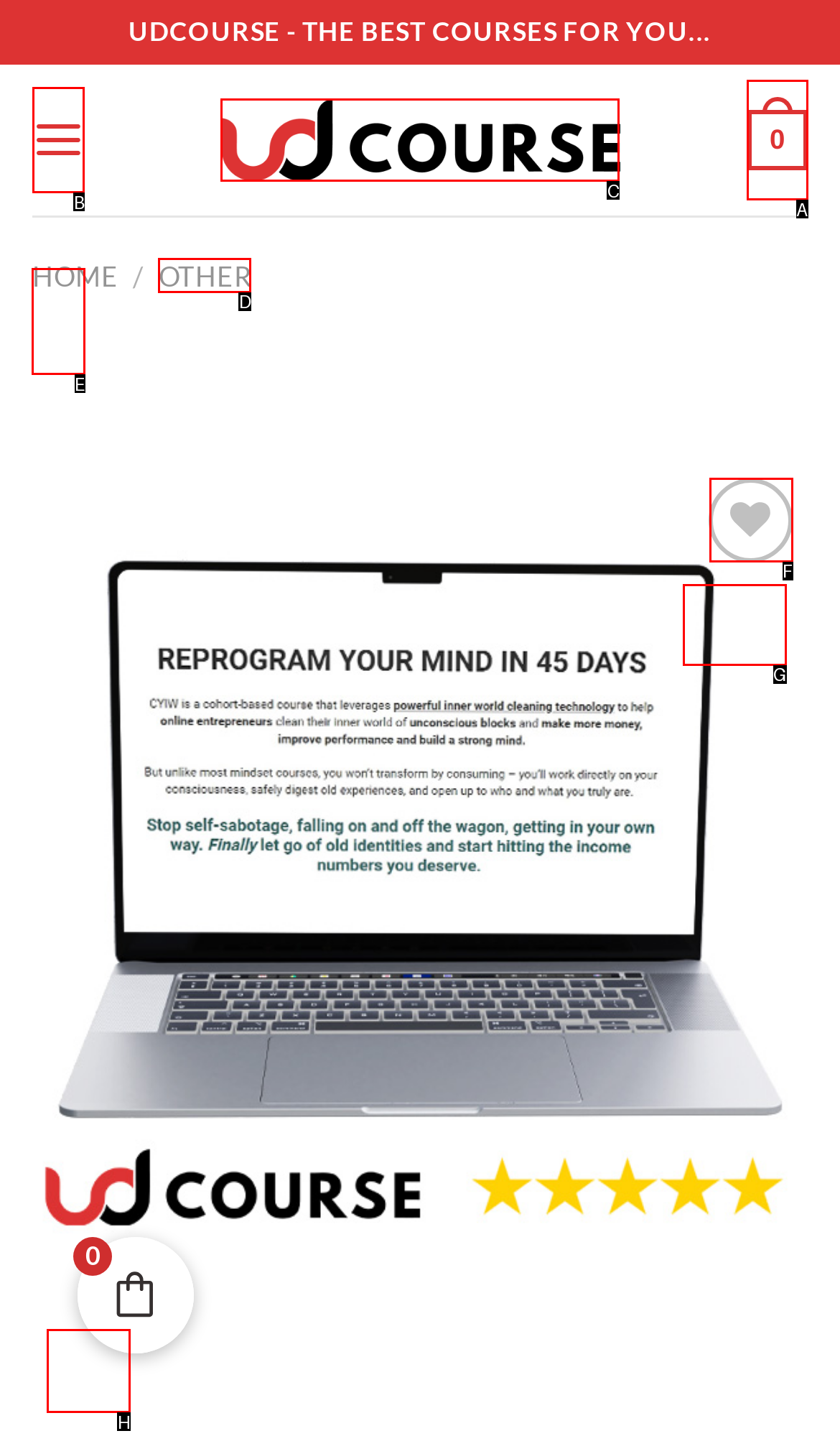Tell me which one HTML element I should click to complete the following task: Open the menu Answer with the option's letter from the given choices directly.

E